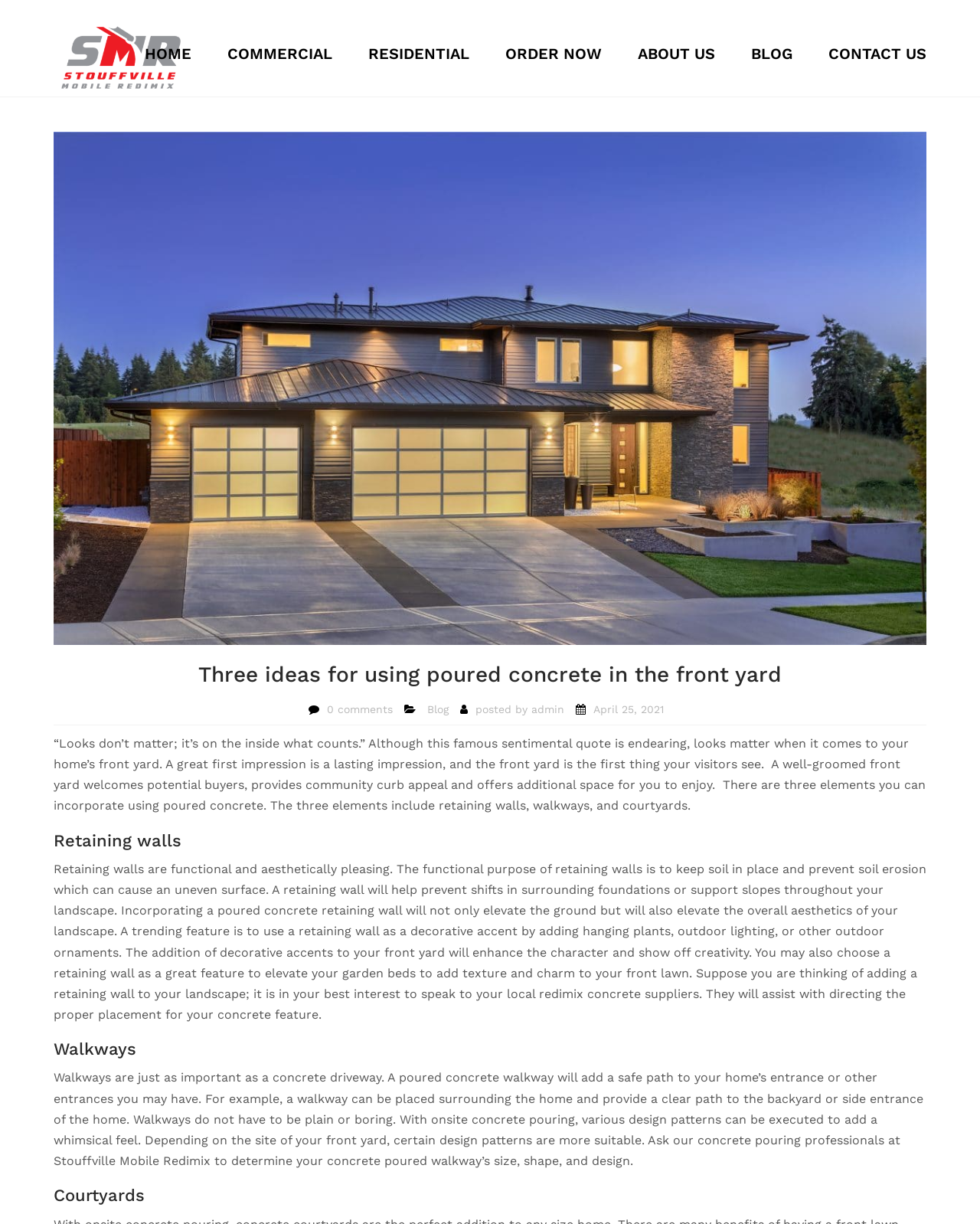Locate the bounding box coordinates of the element I should click to achieve the following instruction: "Click the 'Site logo' image".

[0.055, 0.009, 0.192, 0.084]